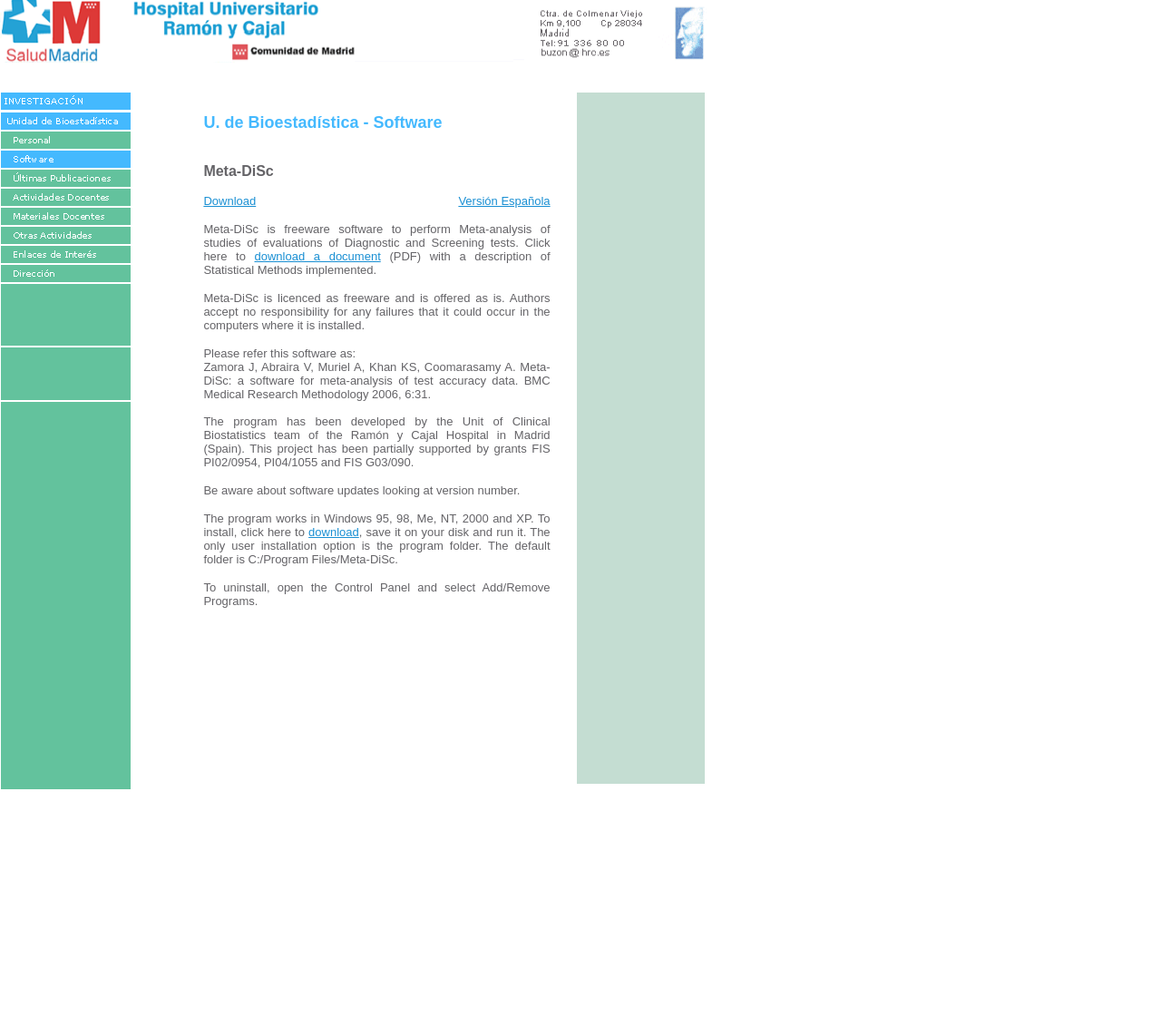Identify the bounding box coordinates of the area you need to click to perform the following instruction: "Click the link to download Versión Española".

[0.395, 0.187, 0.474, 0.201]